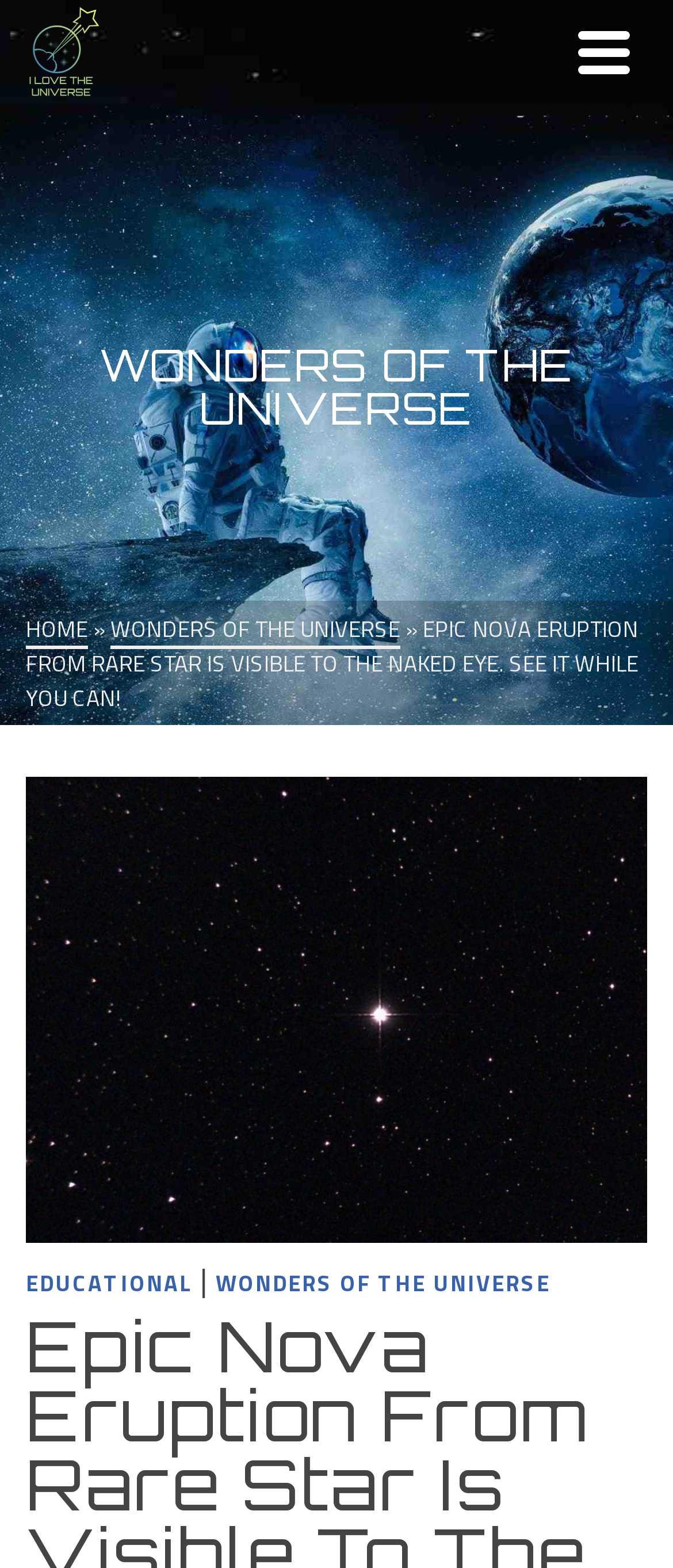What is the name of the blog?
Please provide a comprehensive answer based on the contents of the image.

The name of the blog can be found in the top-left corner of the webpage, where it says 'I Love The Universe' in a logo format, and also as a link.